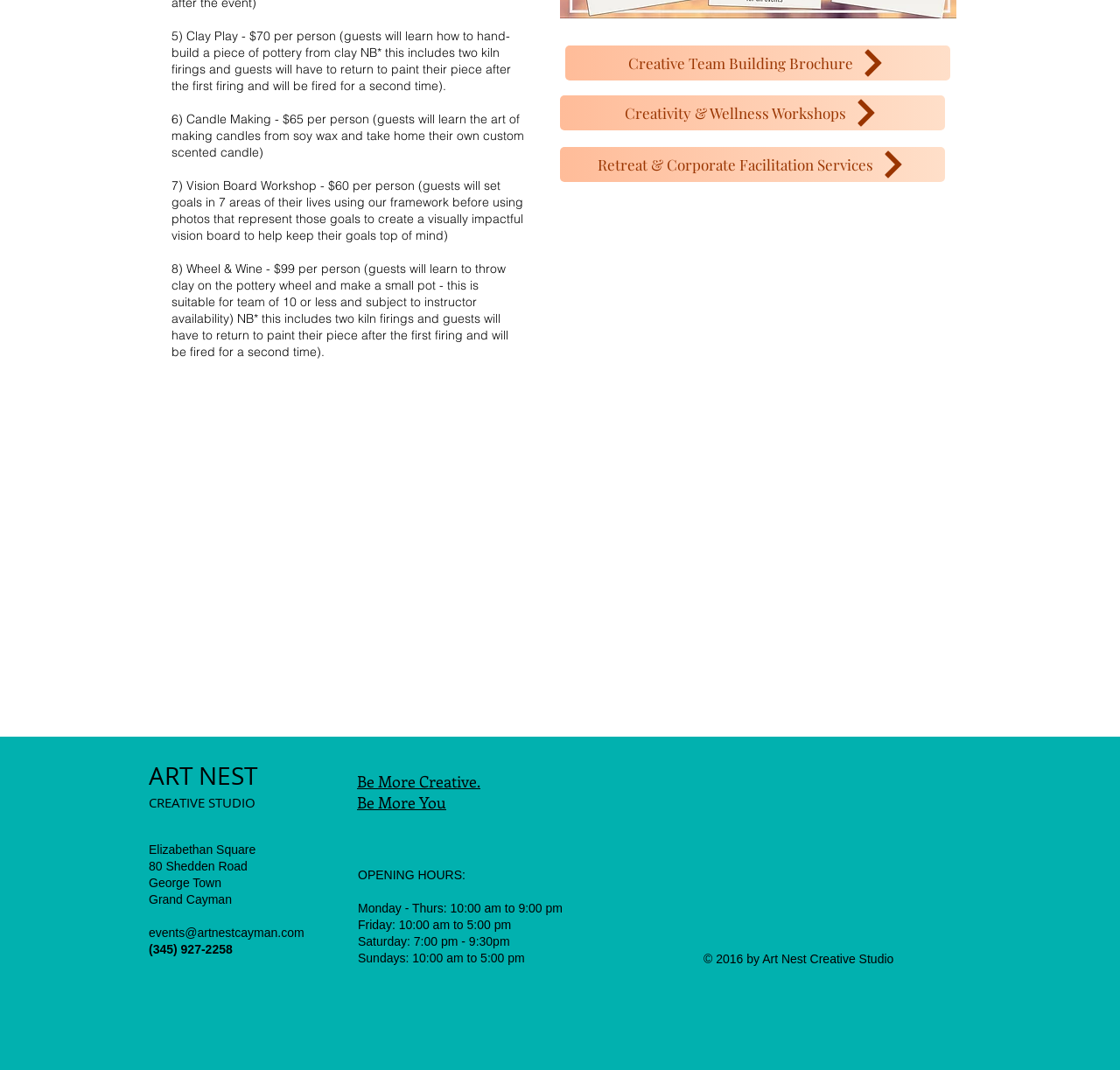Please identify the bounding box coordinates of the element's region that should be clicked to execute the following instruction: "Click Facebook Social Icon". The bounding box coordinates must be four float numbers between 0 and 1, i.e., [left, top, right, bottom].

[0.132, 0.926, 0.155, 0.95]